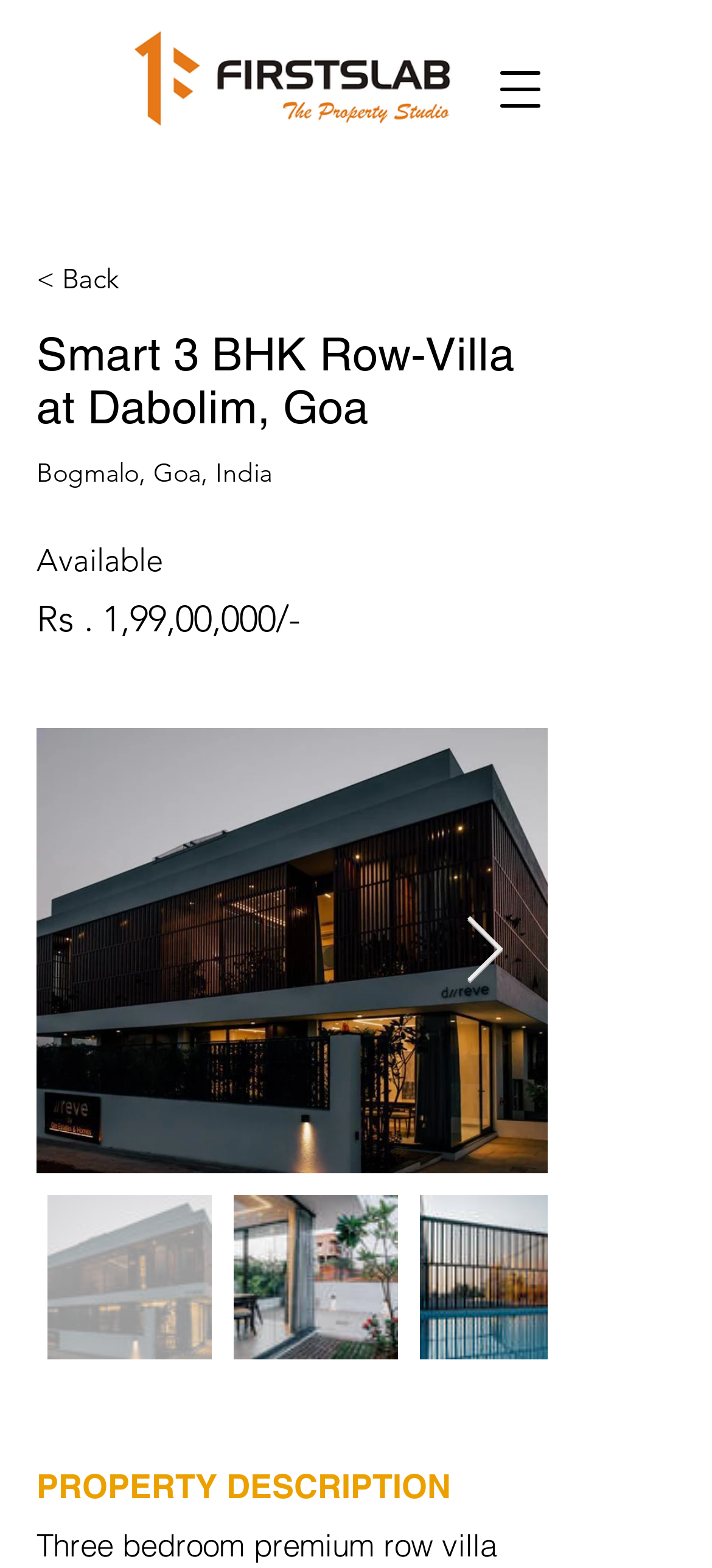Construct a thorough caption encompassing all aspects of the webpage.

The webpage appears to be a real estate listing for a 3-bedroom row villa in Dabolim, Goa. At the top left, there is a button to open a navigation menu. Next to it, there is a logo image with a link. Below the logo, there is a "Back" link, followed by a heading that displays the property's name and location. 

Underneath the heading, there are three lines of text providing more information about the property: its location, availability, and price. The price is listed as Rs. 1,99,00,000/-. 

On the right side of the page, near the top, there is a button with no text. Below the property details, there is a "Next Item" button with an image. 

Further down the page, there is a heading that reads "PROPERTY DESCRIPTION", which likely introduces a section that provides more details about the property.